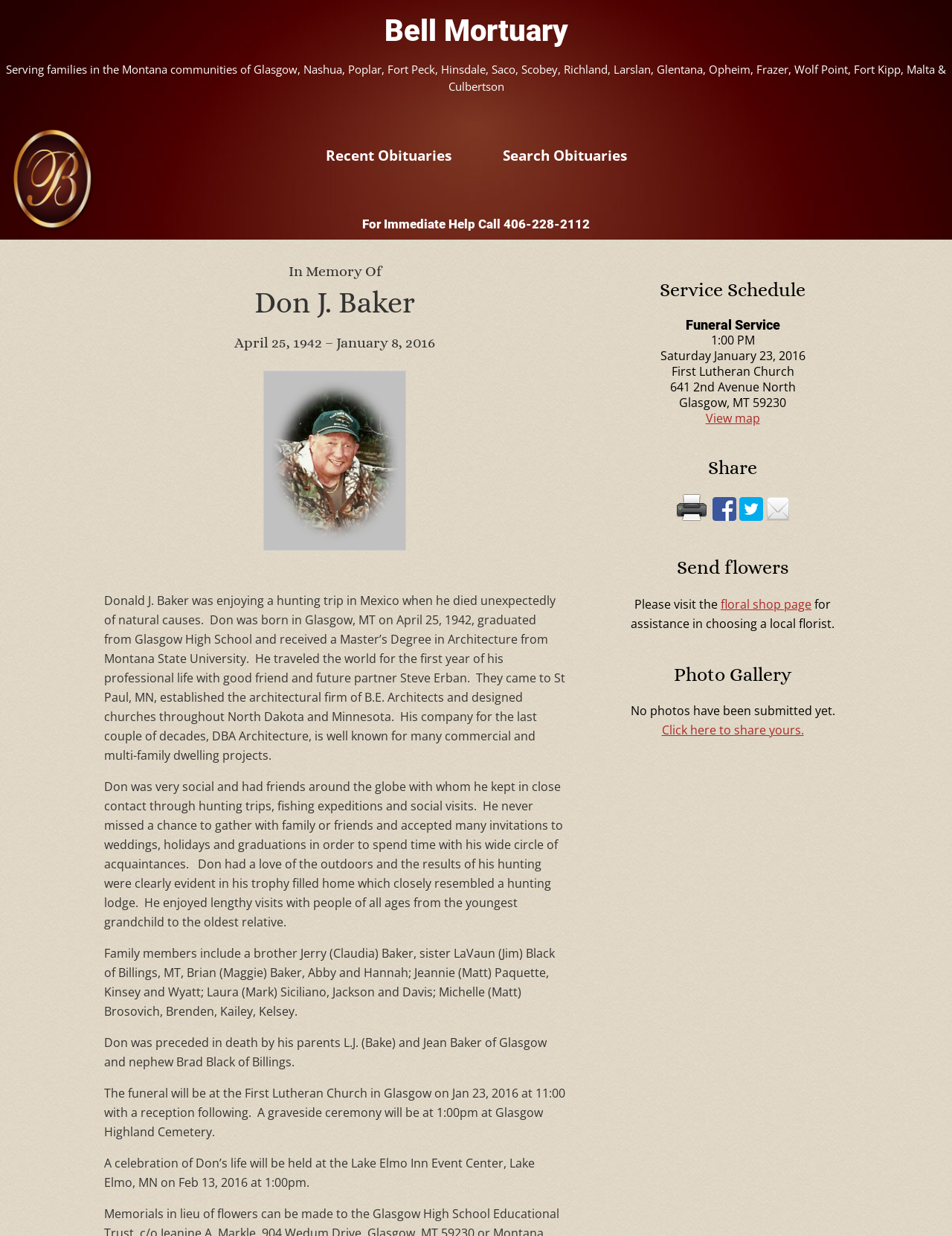What is the name of the church where the funeral service will be held? Look at the image and give a one-word or short phrase answer.

First Lutheran Church